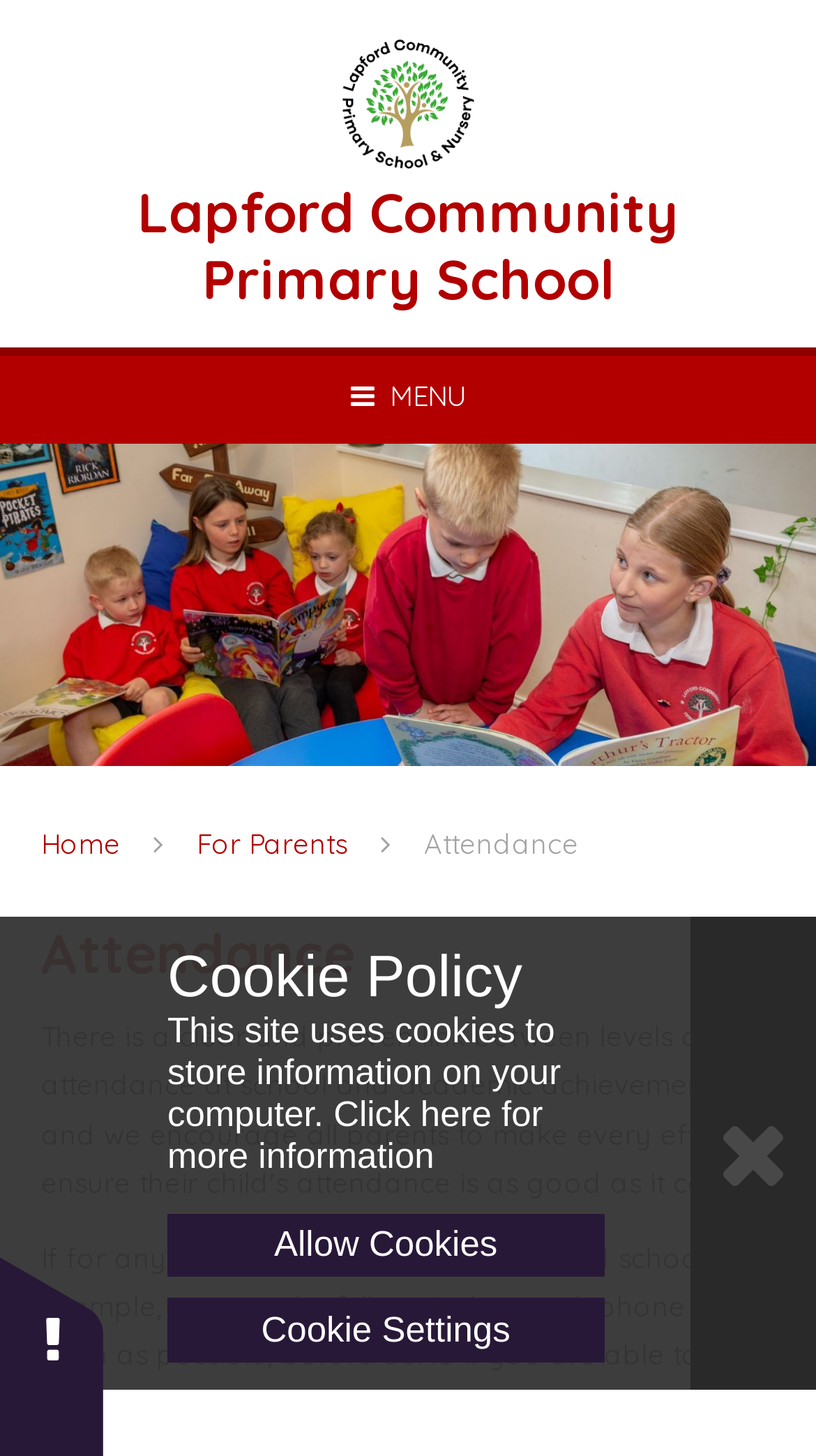Identify the bounding box coordinates for the region of the element that should be clicked to carry out the instruction: "Click the Logo link". The bounding box coordinates should be four float numbers between 0 and 1, i.e., [left, top, right, bottom].

[0.05, 0.024, 0.95, 0.215]